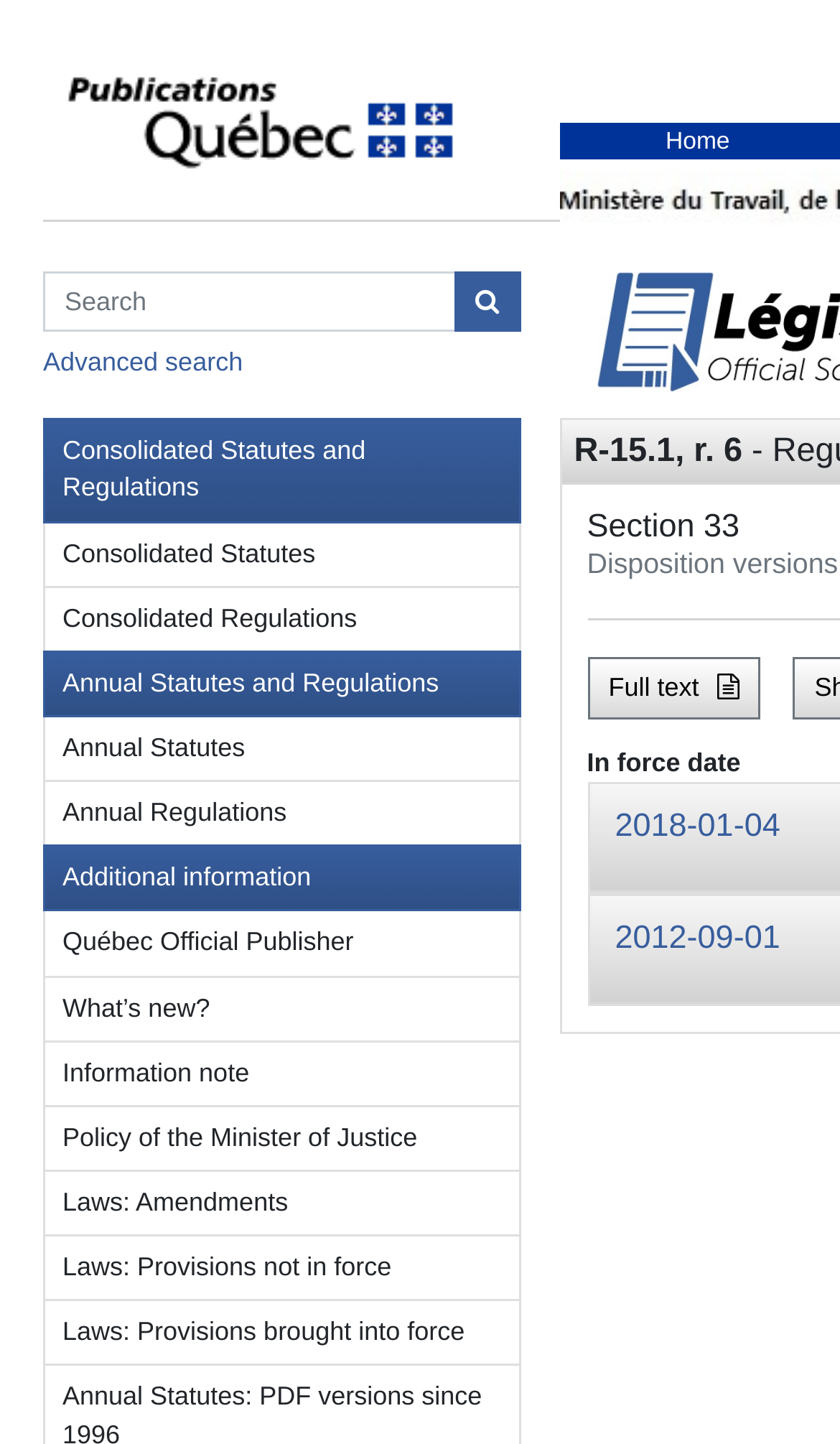From the webpage screenshot, predict the bounding box coordinates (top-left x, top-left y, bottom-right x, bottom-right y) for the UI element described here: 2012-09-01

[0.732, 0.637, 0.929, 0.662]